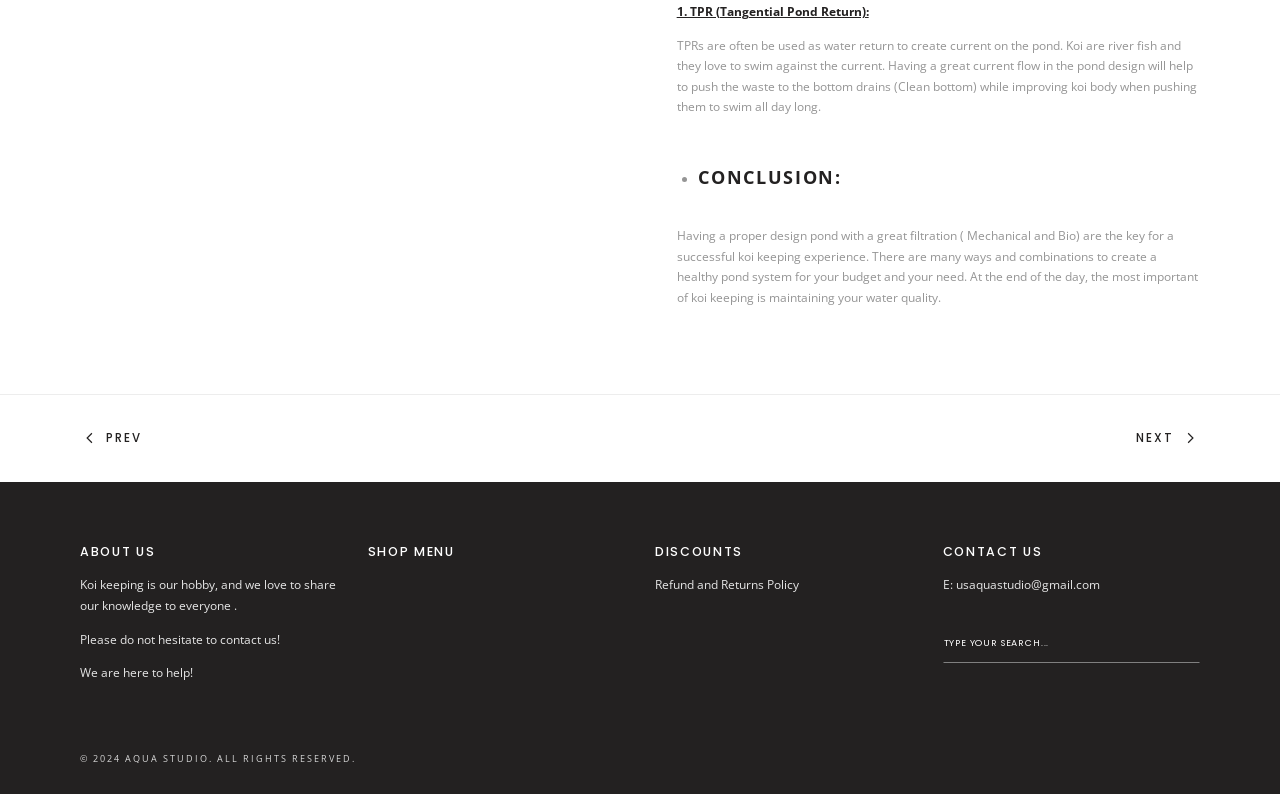What is the topic of the current article?
Provide a detailed and extensive answer to the question.

The topic of the current article is koi keeping, which can be inferred from the content of the article, specifically the text 'Koi keeping is our hobby, and we love to share our knowledge to everyone.' and the discussion of TPR and pond design.